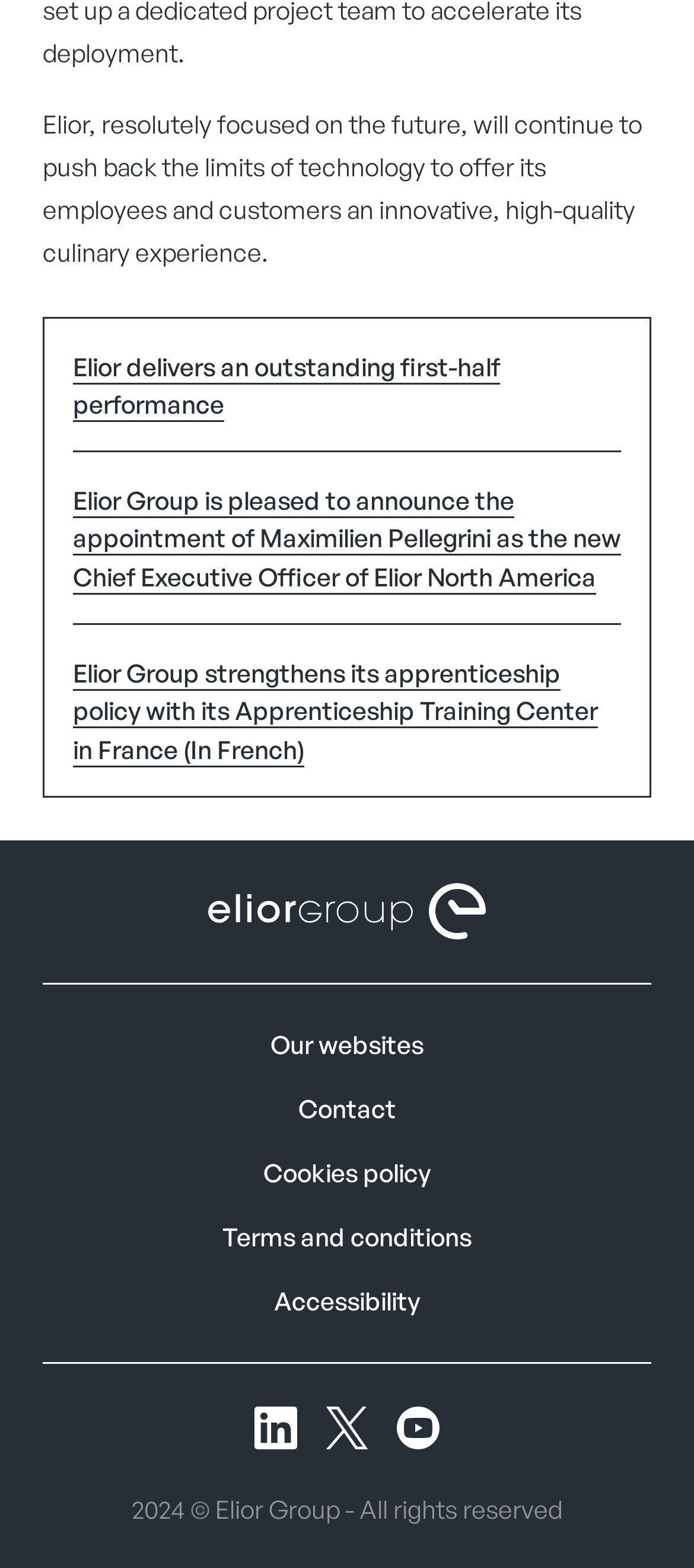What is the company's focus?
Give a single word or phrase as your answer by examining the image.

Future